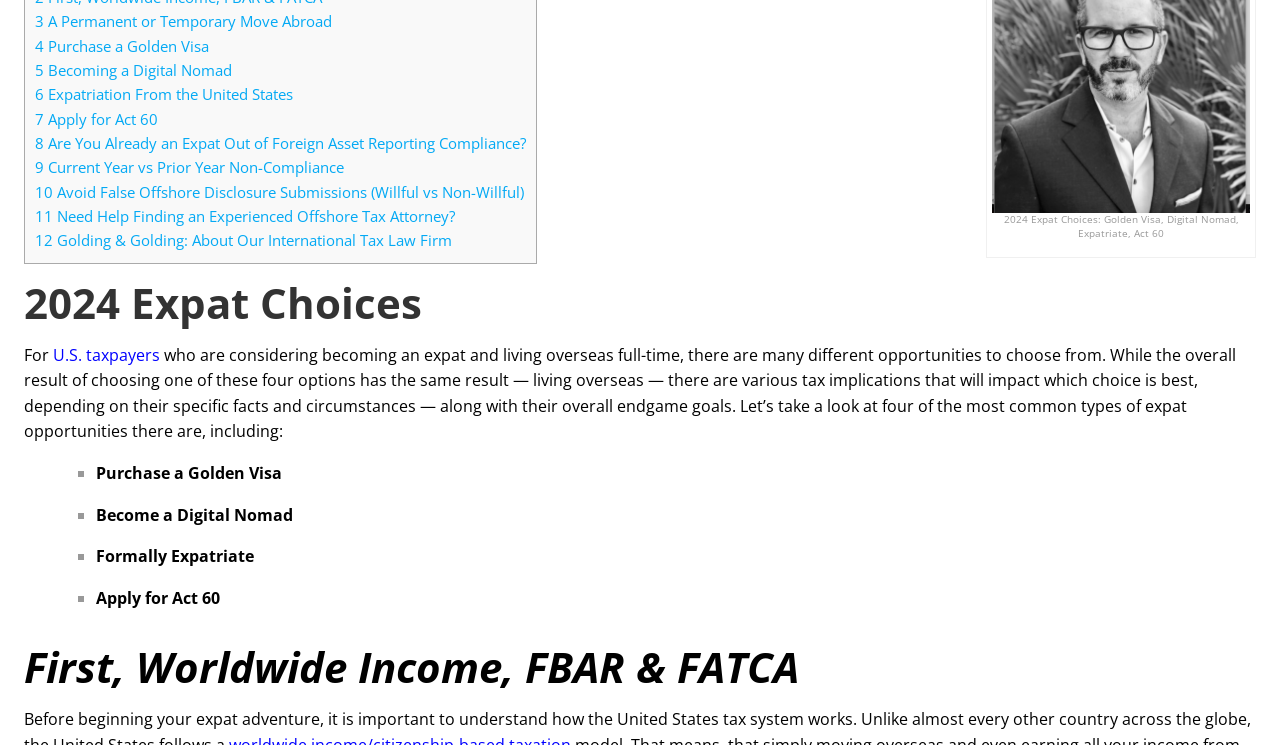Given the description "7 Apply for Act 60", determine the bounding box of the corresponding UI element.

[0.027, 0.146, 0.123, 0.173]